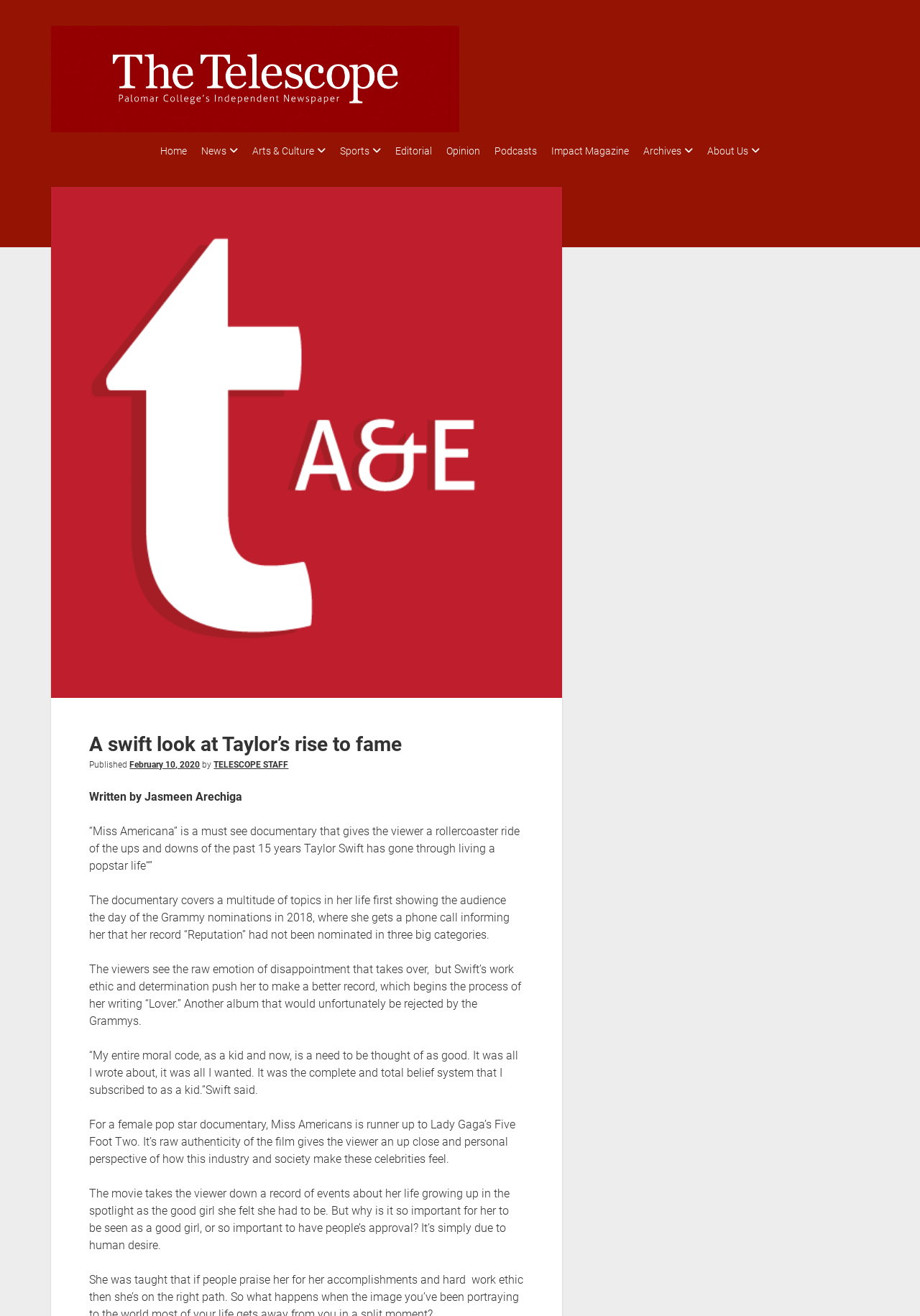Identify the bounding box coordinates of the part that should be clicked to carry out this instruction: "Explore Arts & Culture".

[0.245, 0.108, 0.337, 0.122]